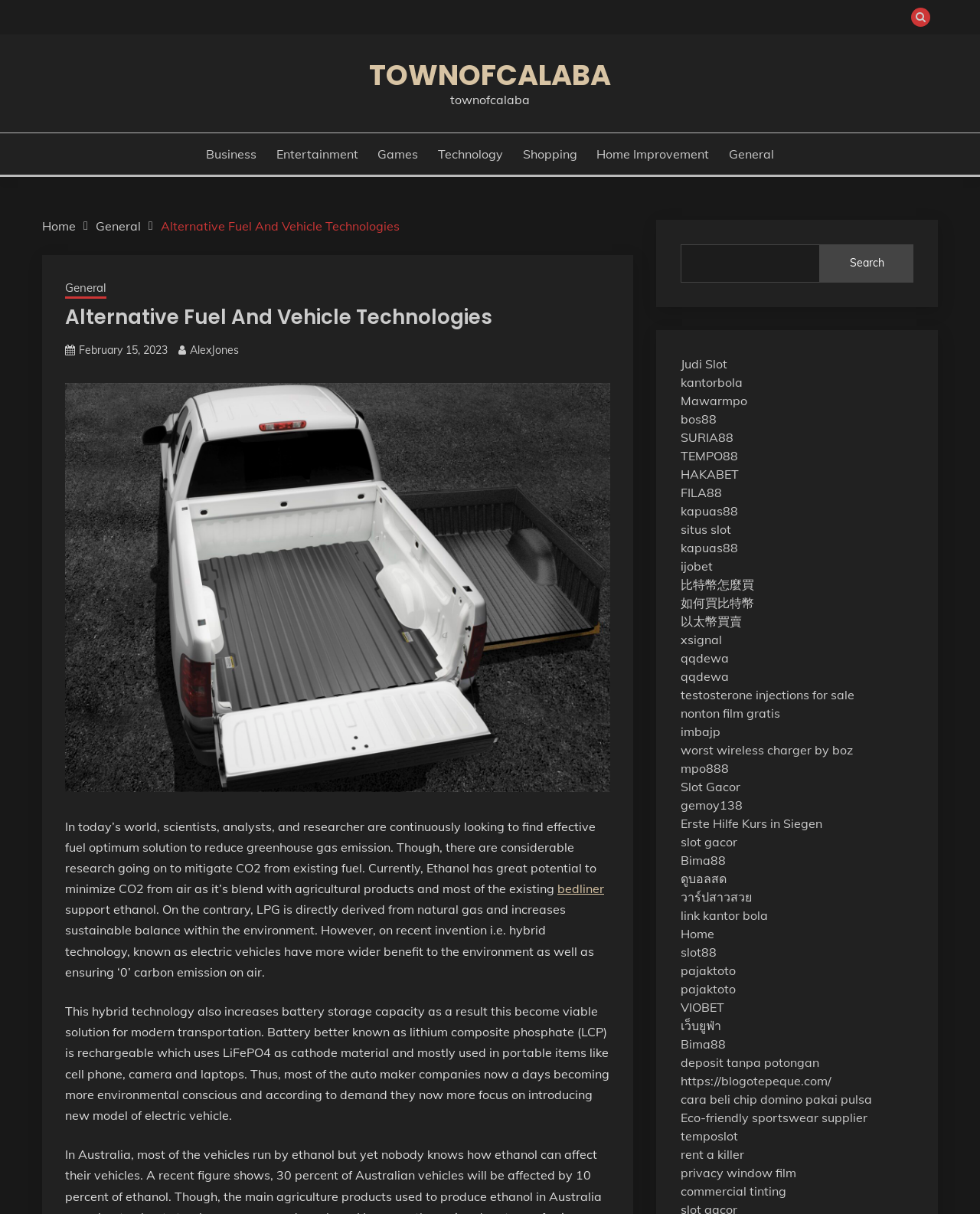Please find and report the primary heading text from the webpage.

Alternative Fuel And Vehicle Technologies